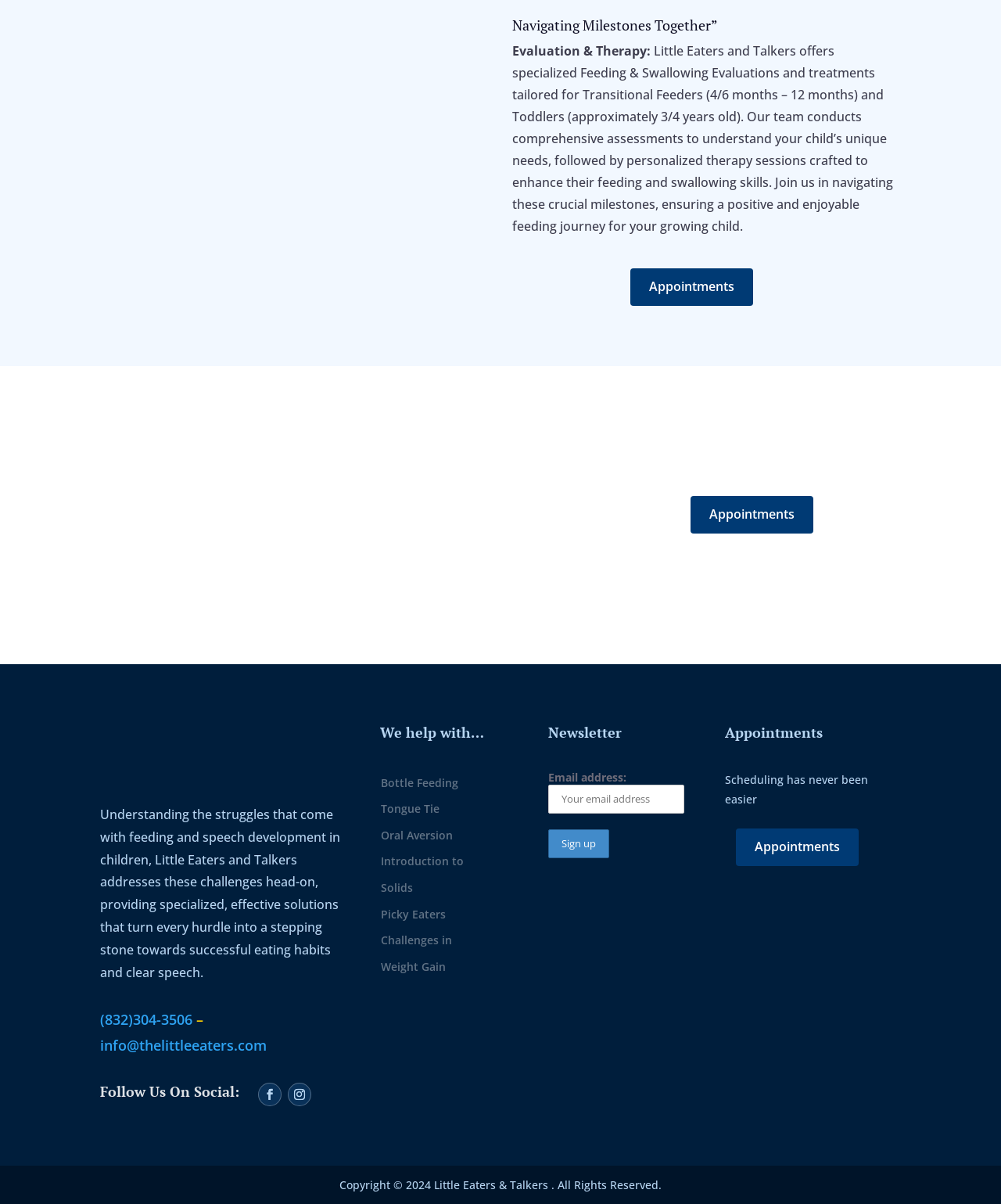Identify the coordinates of the bounding box for the element described below: "Follow". Return the coordinates as four float numbers between 0 and 1: [left, top, right, bottom].

[0.288, 0.899, 0.311, 0.918]